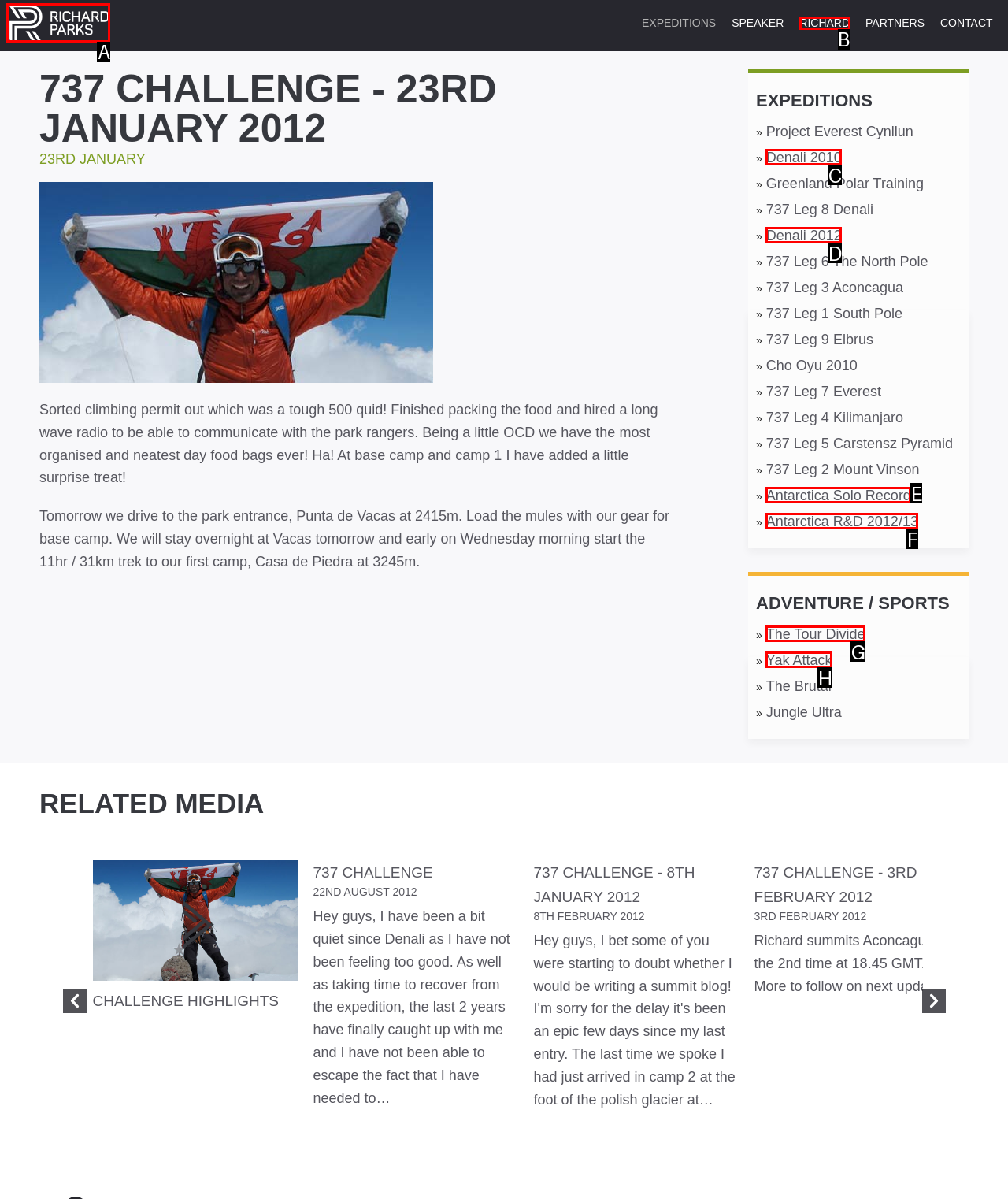From the given options, indicate the letter that corresponds to the action needed to complete this task: Click on the 'Pricing' link. Respond with only the letter.

None